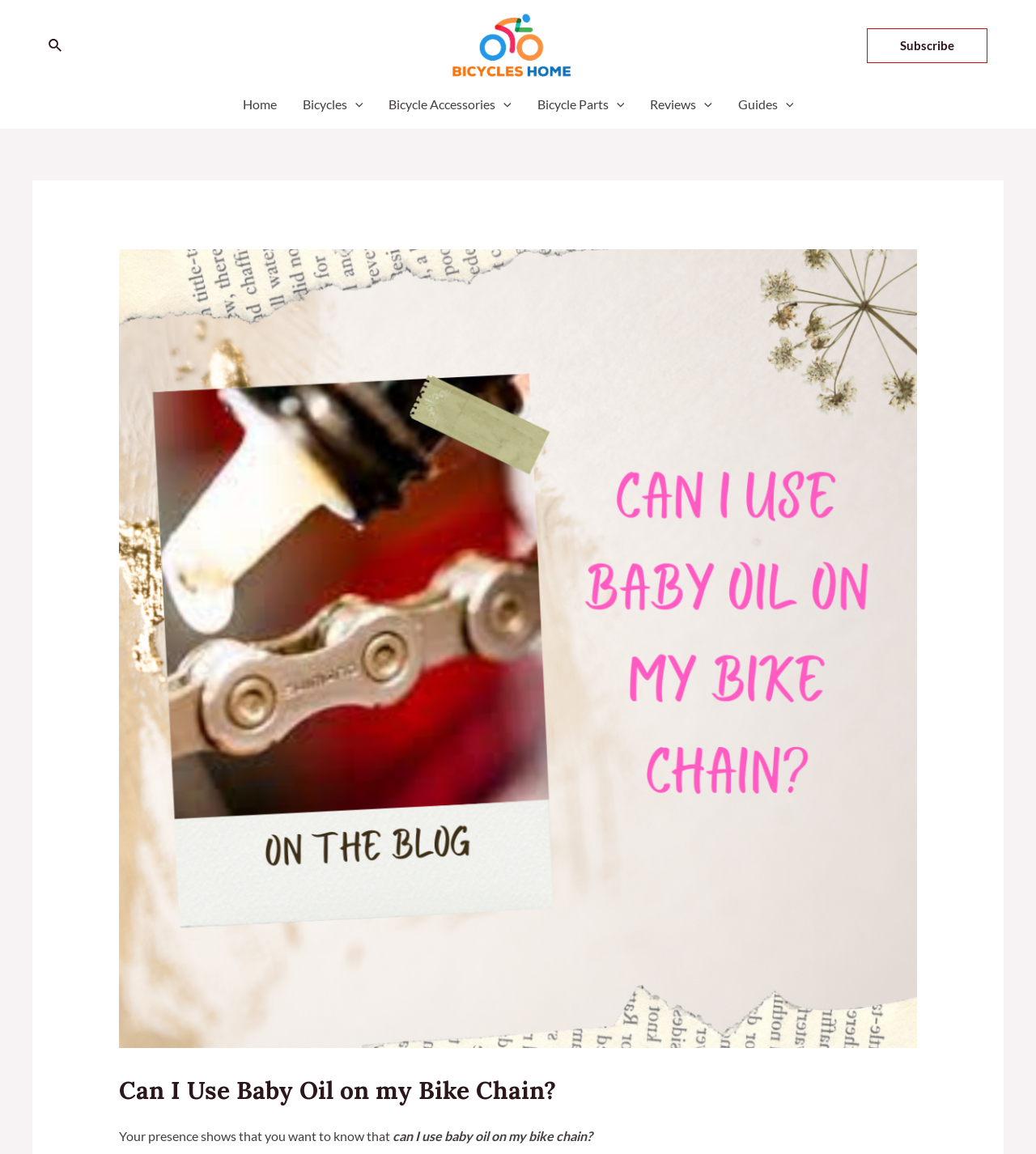Kindly respond to the following question with a single word or a brief phrase: 
How many menu toggles are there in the navigation?

5